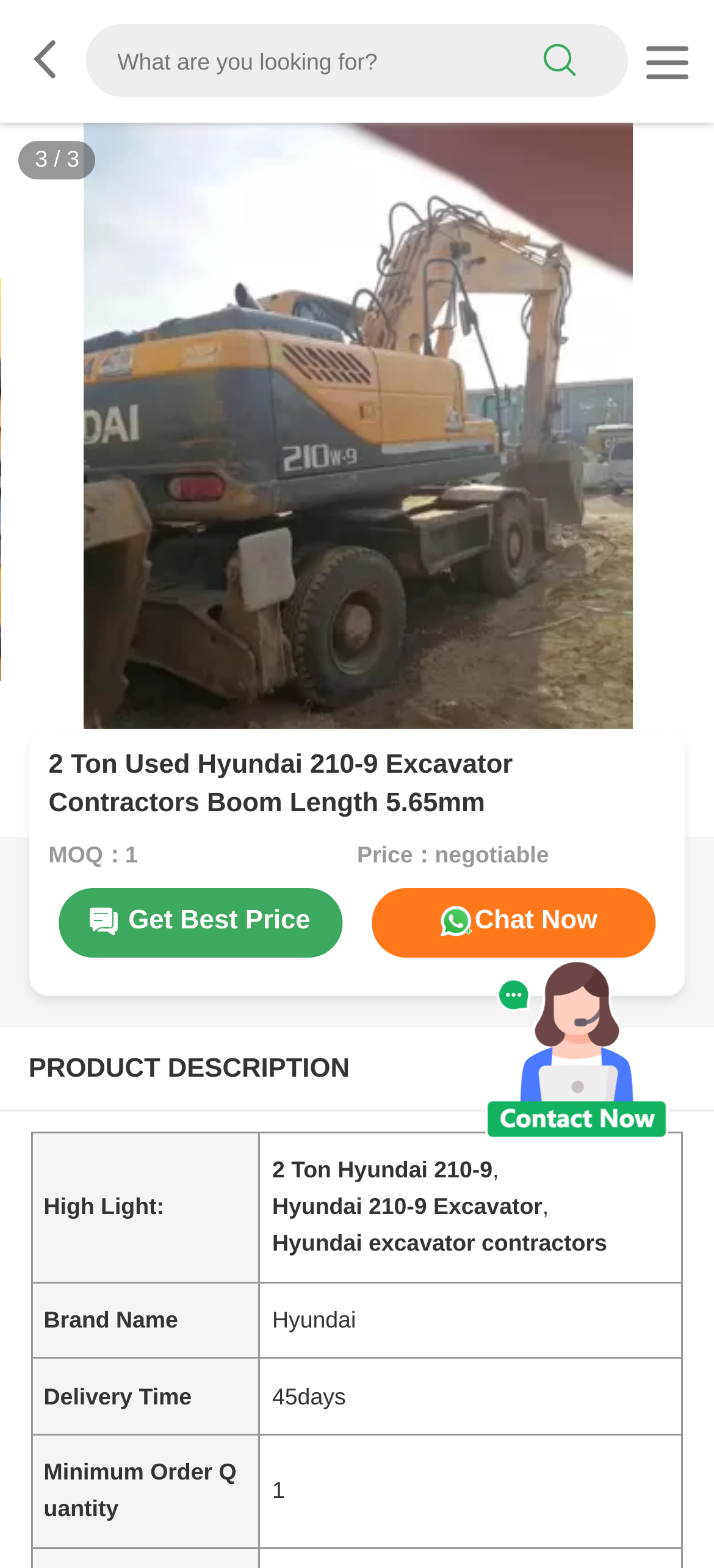Refer to the screenshot and answer the following question in detail:
What is the minimum order quantity?

I found the minimum order quantity by looking at the gridcell element that says 'Minimum Order Quantity' and its corresponding value is '1'.